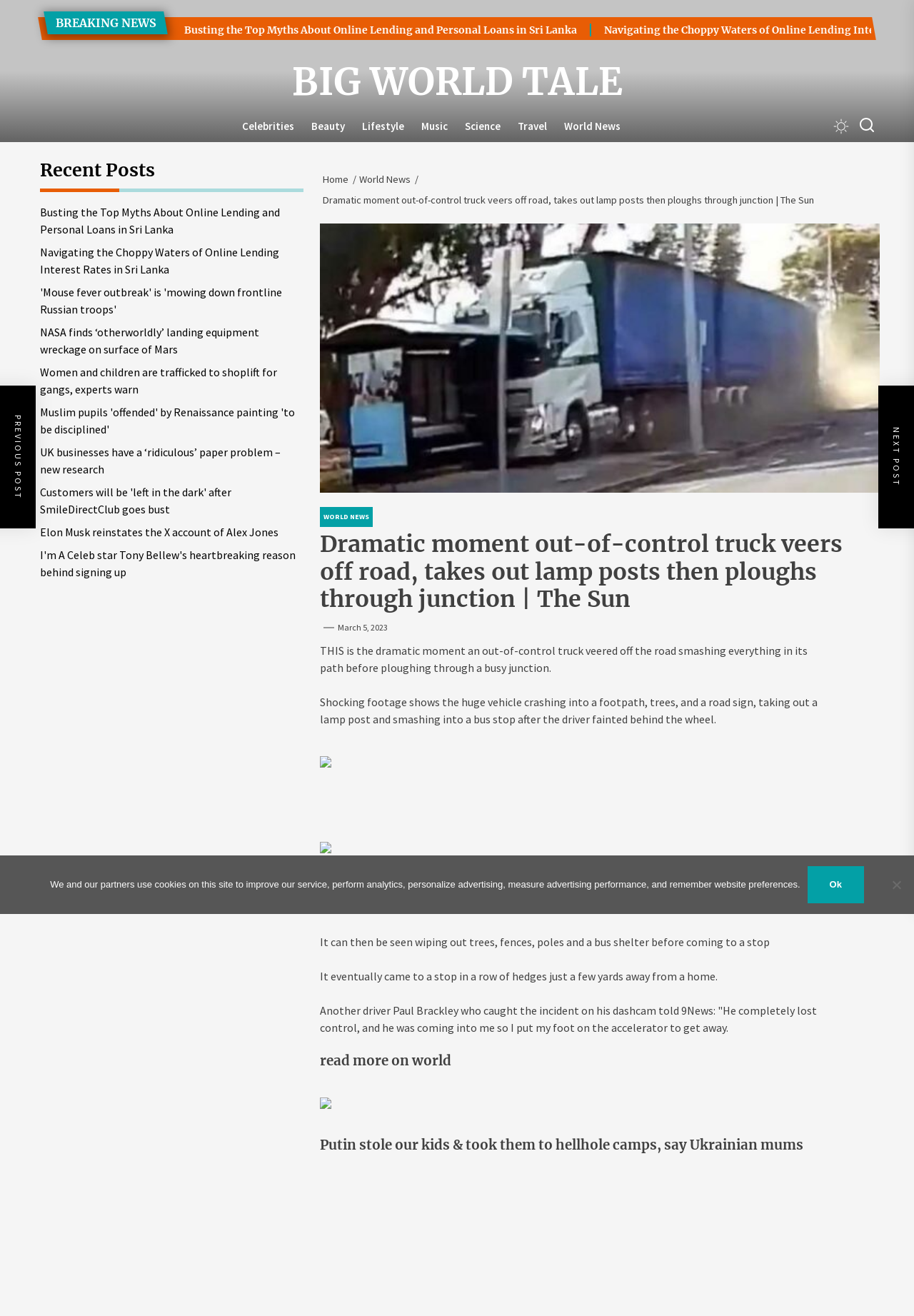What is the category of the news article?
By examining the image, provide a one-word or phrase answer.

World News